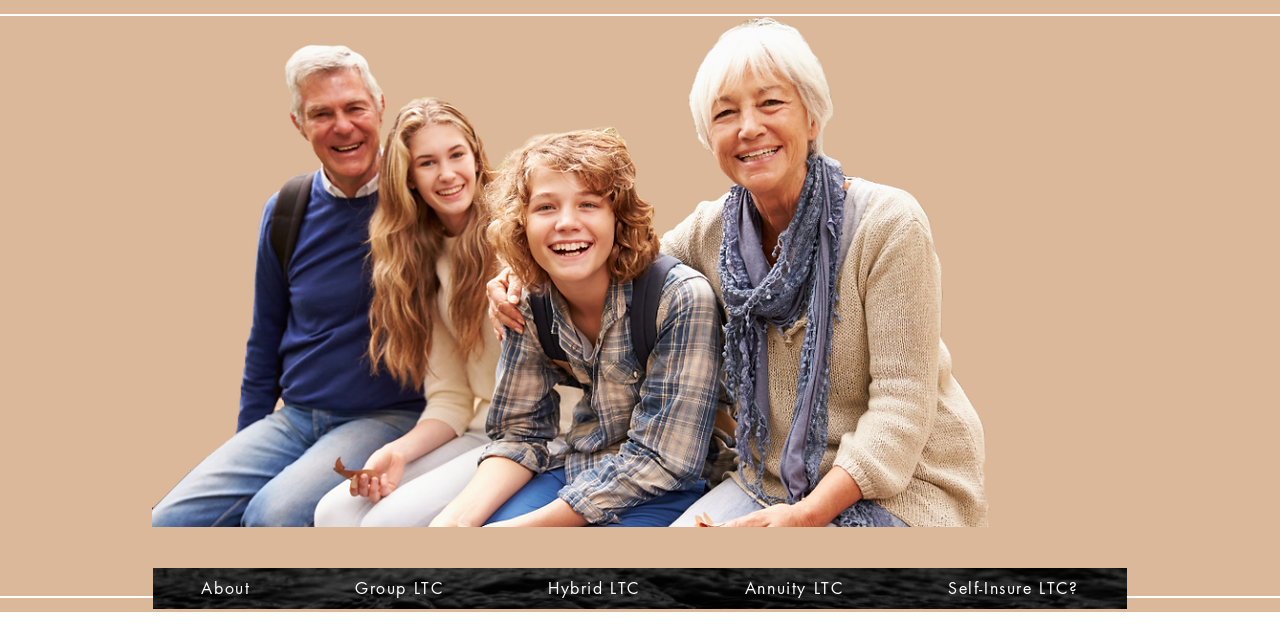What type of content is likely to be found on the 'About' page?
Please give a detailed and elaborate answer to the question.

Given the context of the webpage and the navigation link 'About', it is reasonable to assume that the 'About' page will contain information about the company or organization behind the webpage, such as their mission, history, or team members.